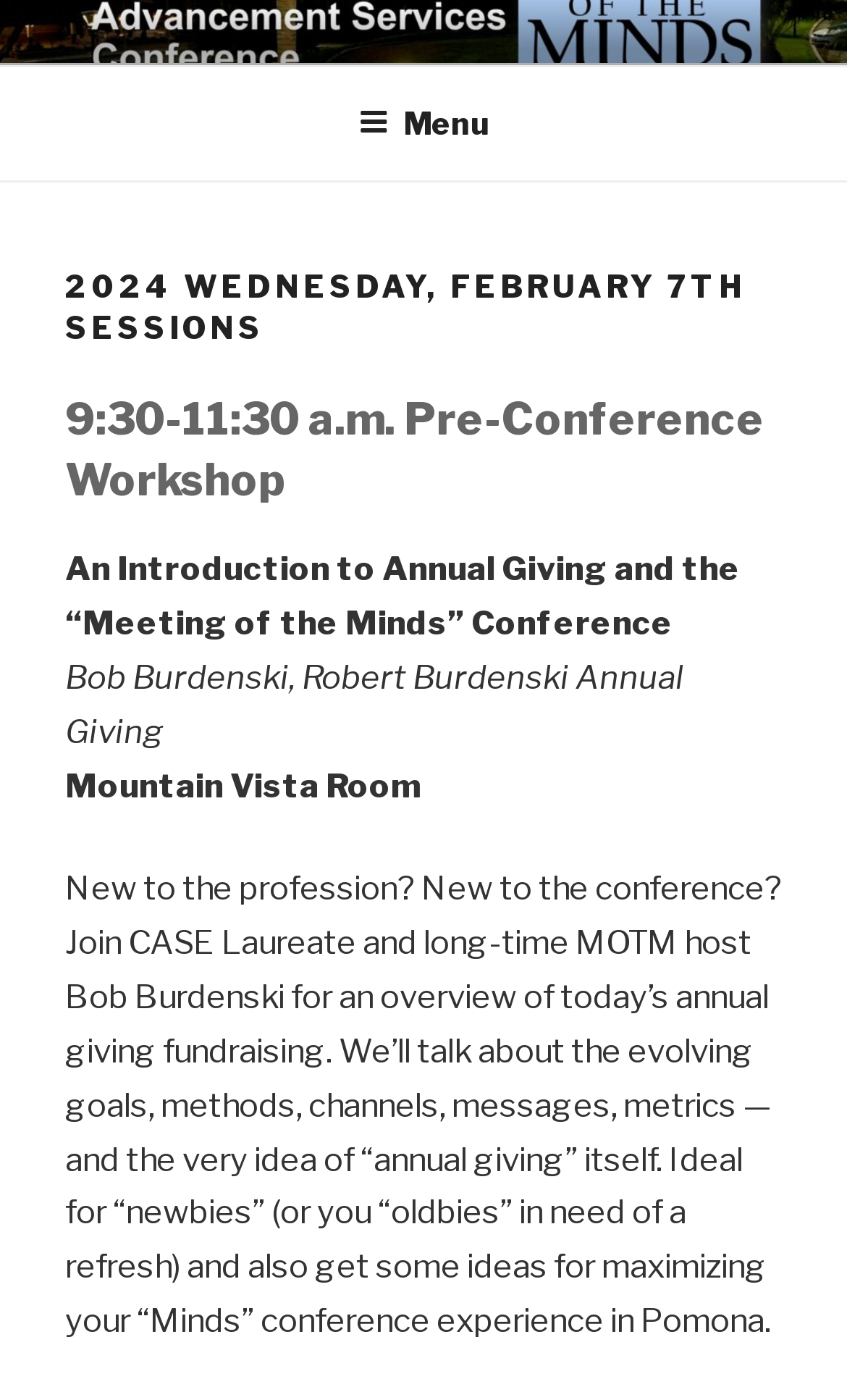Using the element description: "780-221-7366", determine the bounding box coordinates. The coordinates should be in the format [left, top, right, bottom], with values between 0 and 1.

None